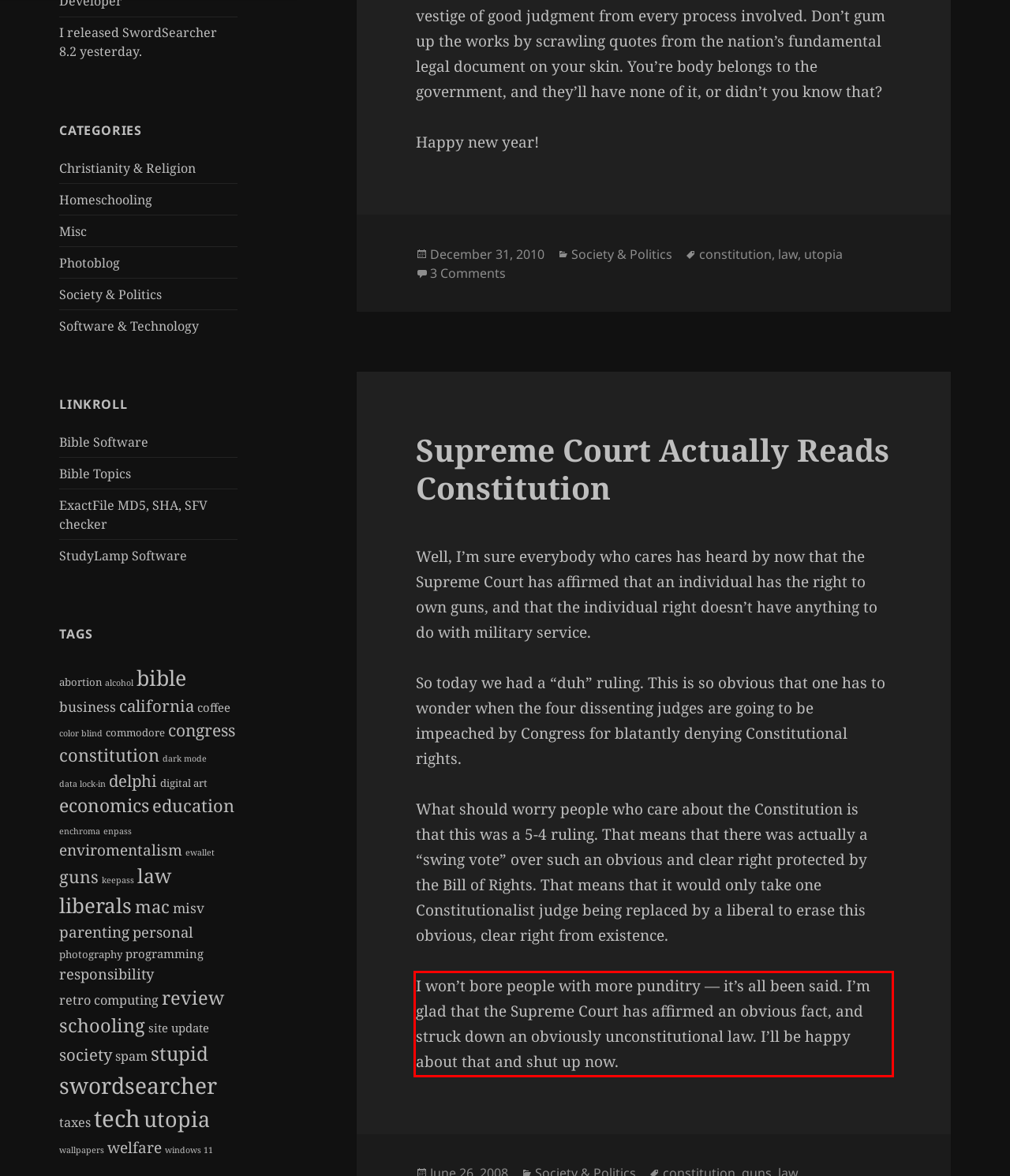Within the screenshot of the webpage, there is a red rectangle. Please recognize and generate the text content inside this red bounding box.

I won’t bore people with more punditry — it’s all been said. I’m glad that the Supreme Court has affirmed an obvious fact, and struck down an obviously unconstitutional law. I’ll be happy about that and shut up now.